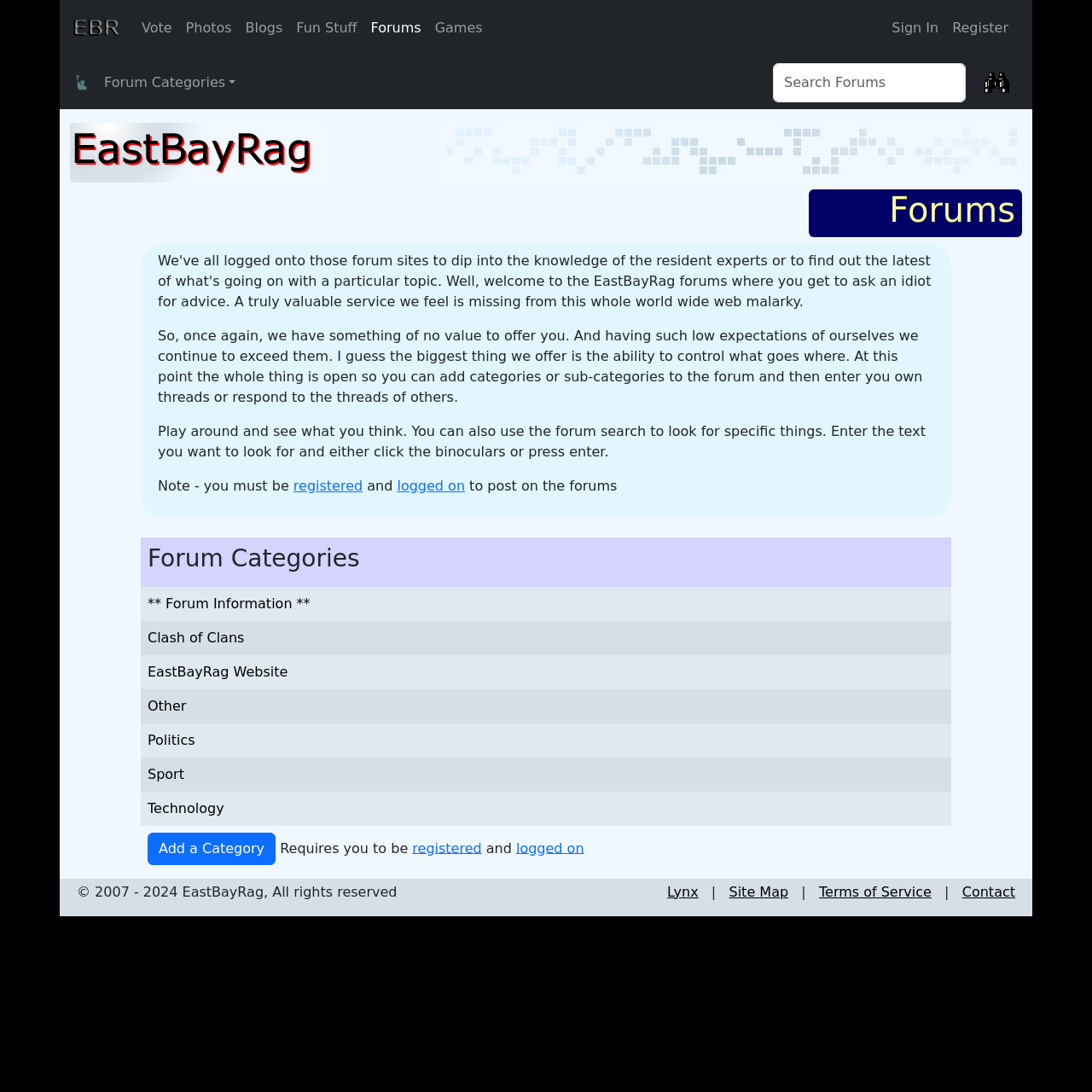Locate the bounding box coordinates of the area that needs to be clicked to fulfill the following instruction: "Register an account". The coordinates should be in the format of four float numbers between 0 and 1, namely [left, top, right, bottom].

[0.866, 0.01, 0.93, 0.041]